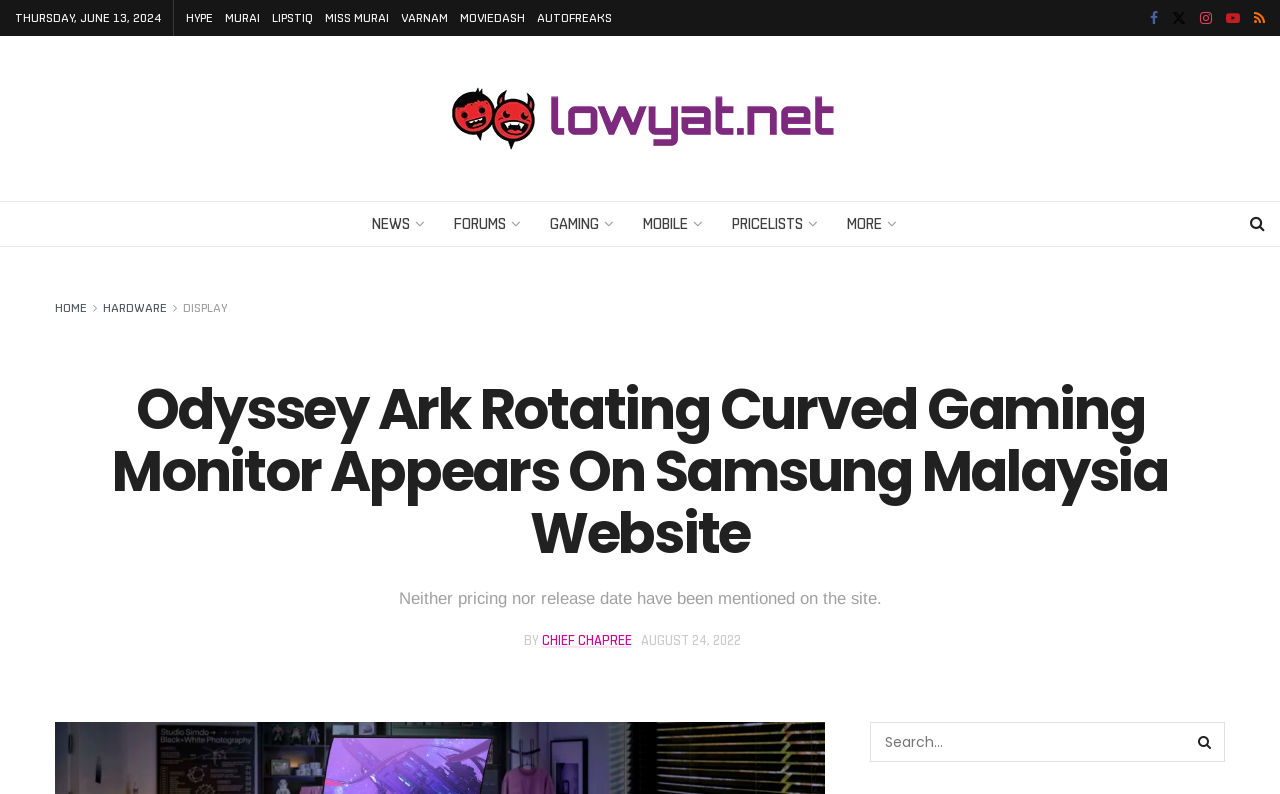Identify the primary heading of the webpage and provide its text.

Odyssey Ark Rotating Curved Gaming Monitor Appears On Samsung Malaysia Website